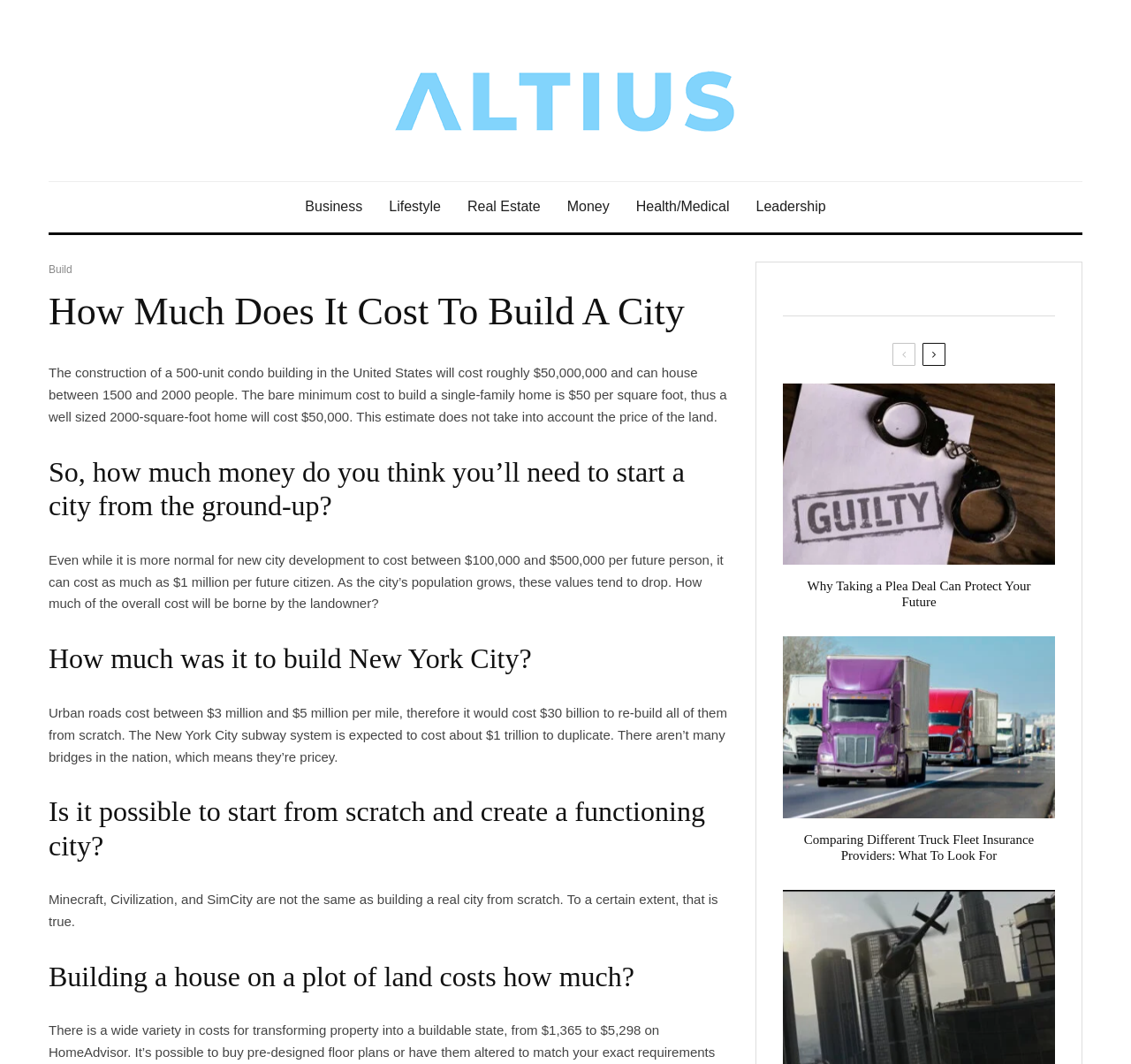Please locate the bounding box coordinates of the region I need to click to follow this instruction: "Contact 'KCLR Sport'".

None